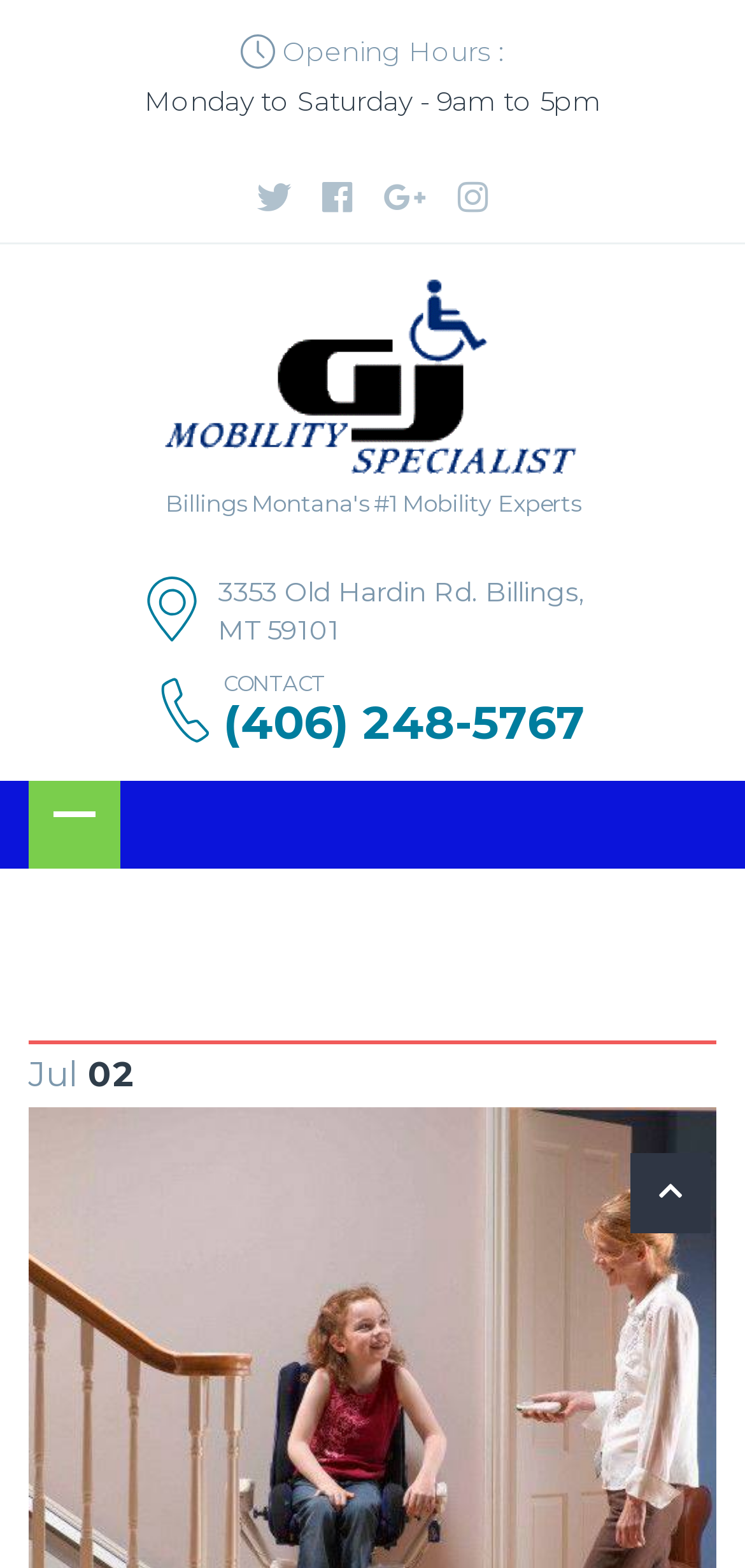Provide a brief response to the question using a single word or phrase: 
What are the business hours?

Monday to Saturday - 9am to 5pm